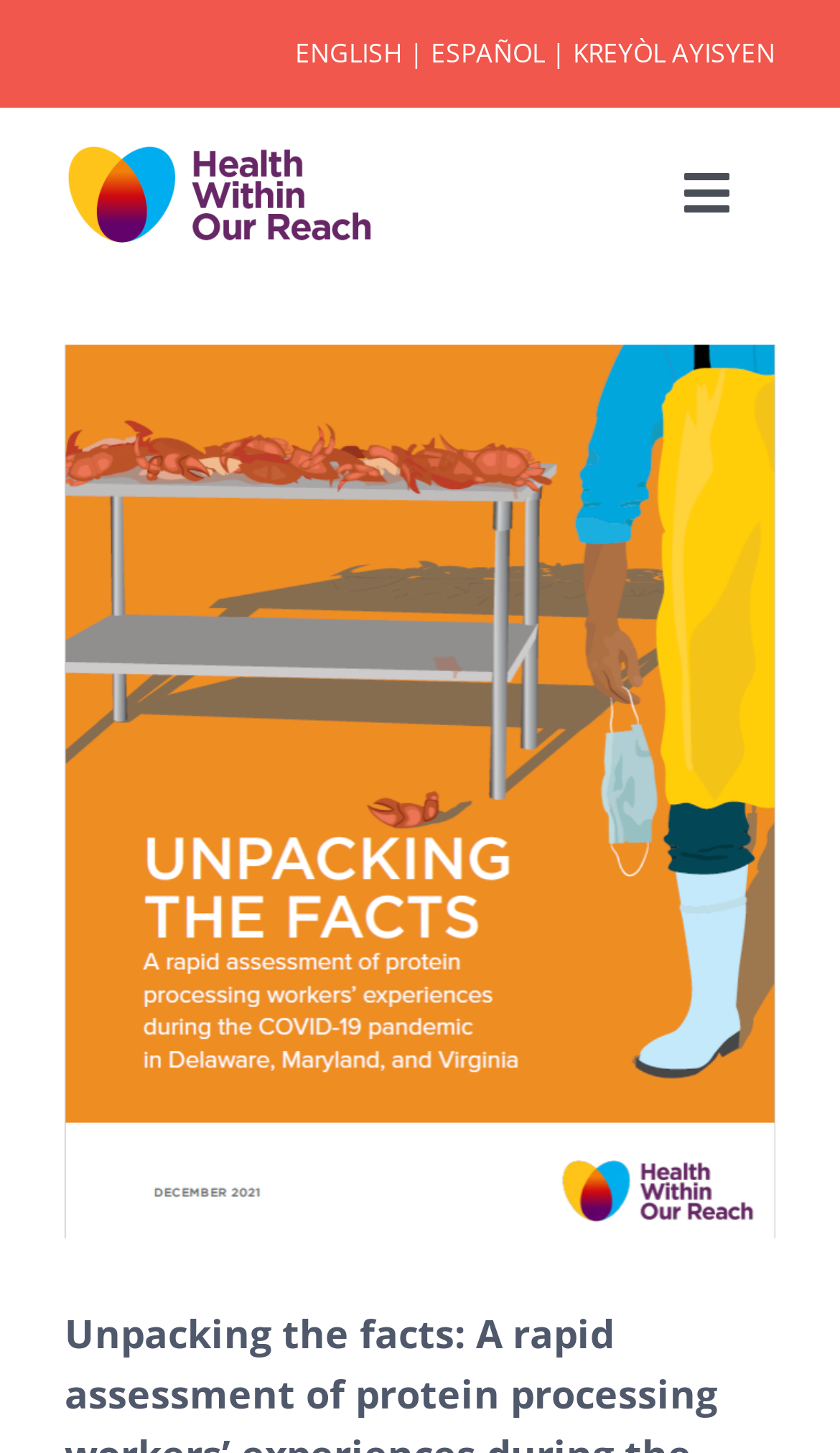Using the details in the image, give a detailed response to the question below:
What languages are available on this webpage?

I determined this by looking at the top navigation bar, where I found links labeled 'ENGLISH', 'ESPAÑOL', and 'KREYÒL AYISYEN', indicating that the webpage is available in these three languages.